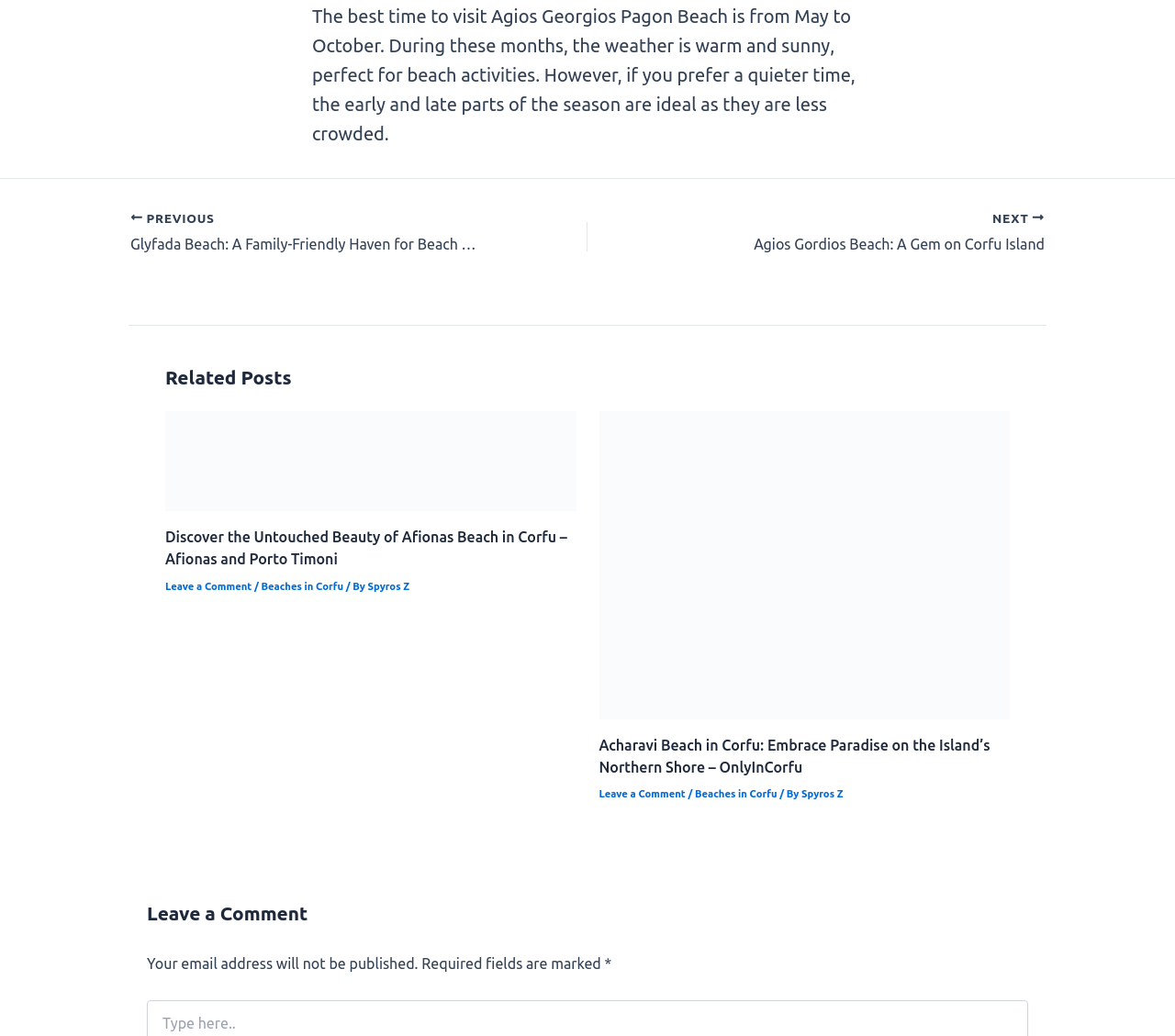Pinpoint the bounding box coordinates for the area that should be clicked to perform the following instruction: "Read more about Acharavi Beach".

[0.51, 0.536, 0.859, 0.552]